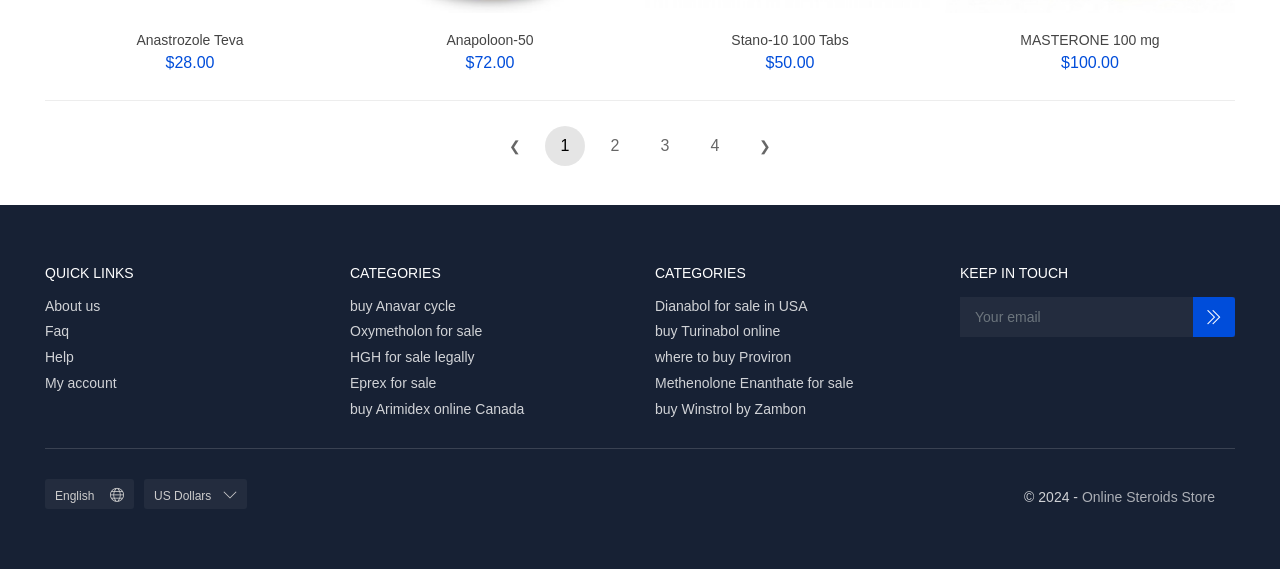Locate the bounding box coordinates of the clickable area to execute the instruction: "Visit Online Steroids Store". Provide the coordinates as four float numbers between 0 and 1, represented as [left, top, right, bottom].

[0.845, 0.859, 0.949, 0.887]